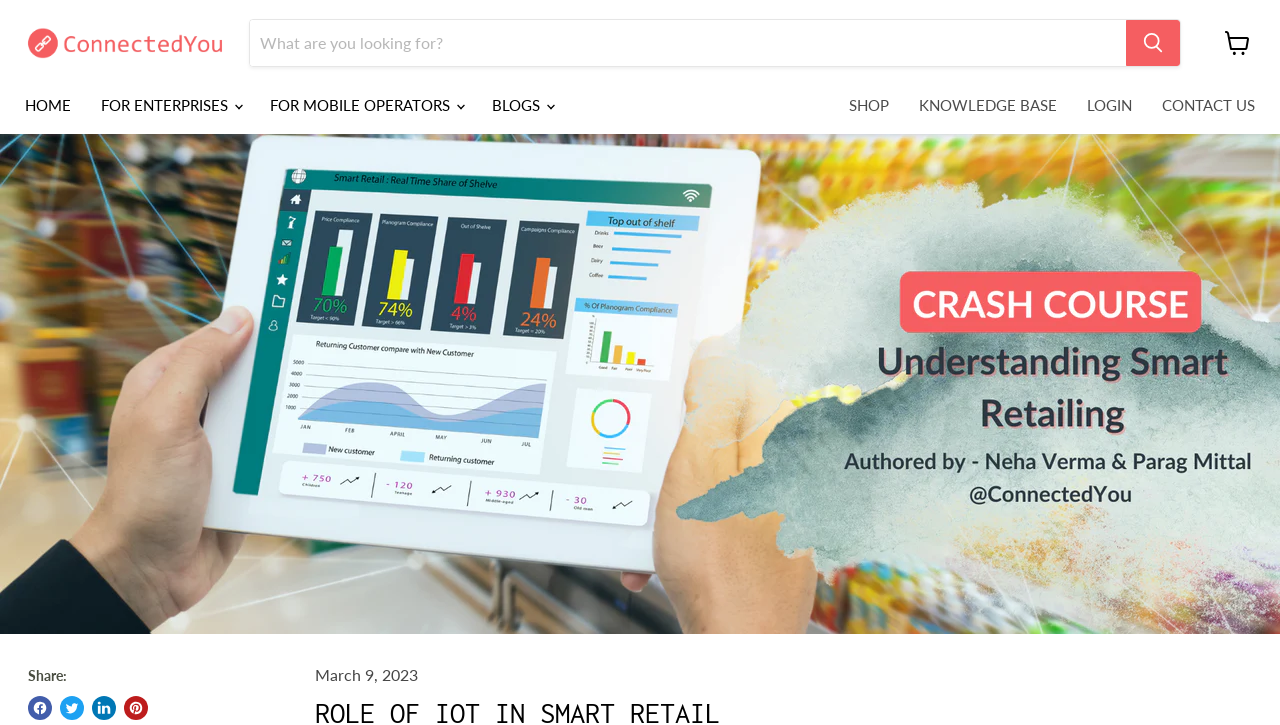Predict the bounding box of the UI element that fits this description: "Tweet on Twitter".

[0.047, 0.961, 0.066, 0.994]